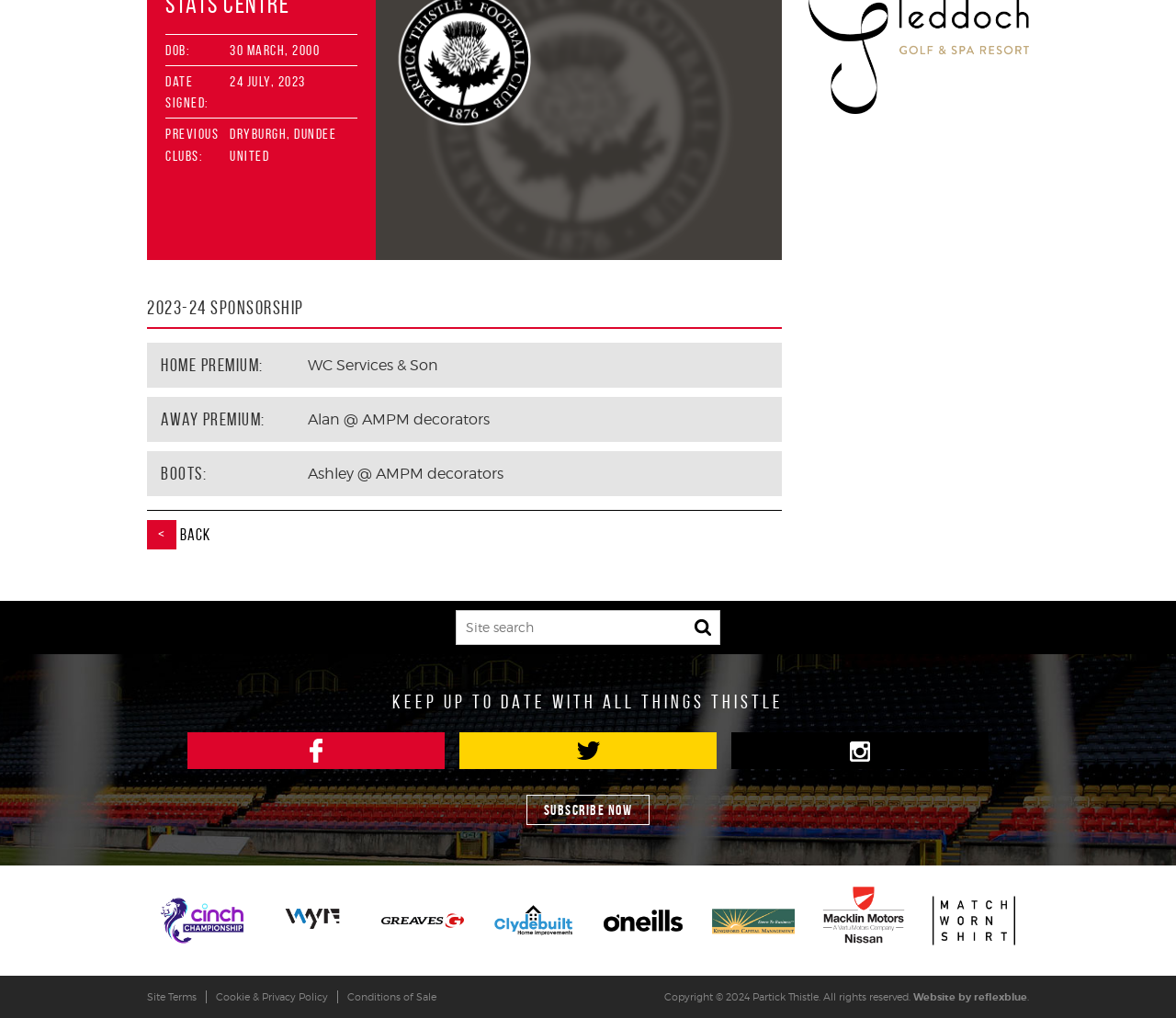What is the date of birth of the person?
Answer the question with a single word or phrase derived from the image.

30 March, 2000